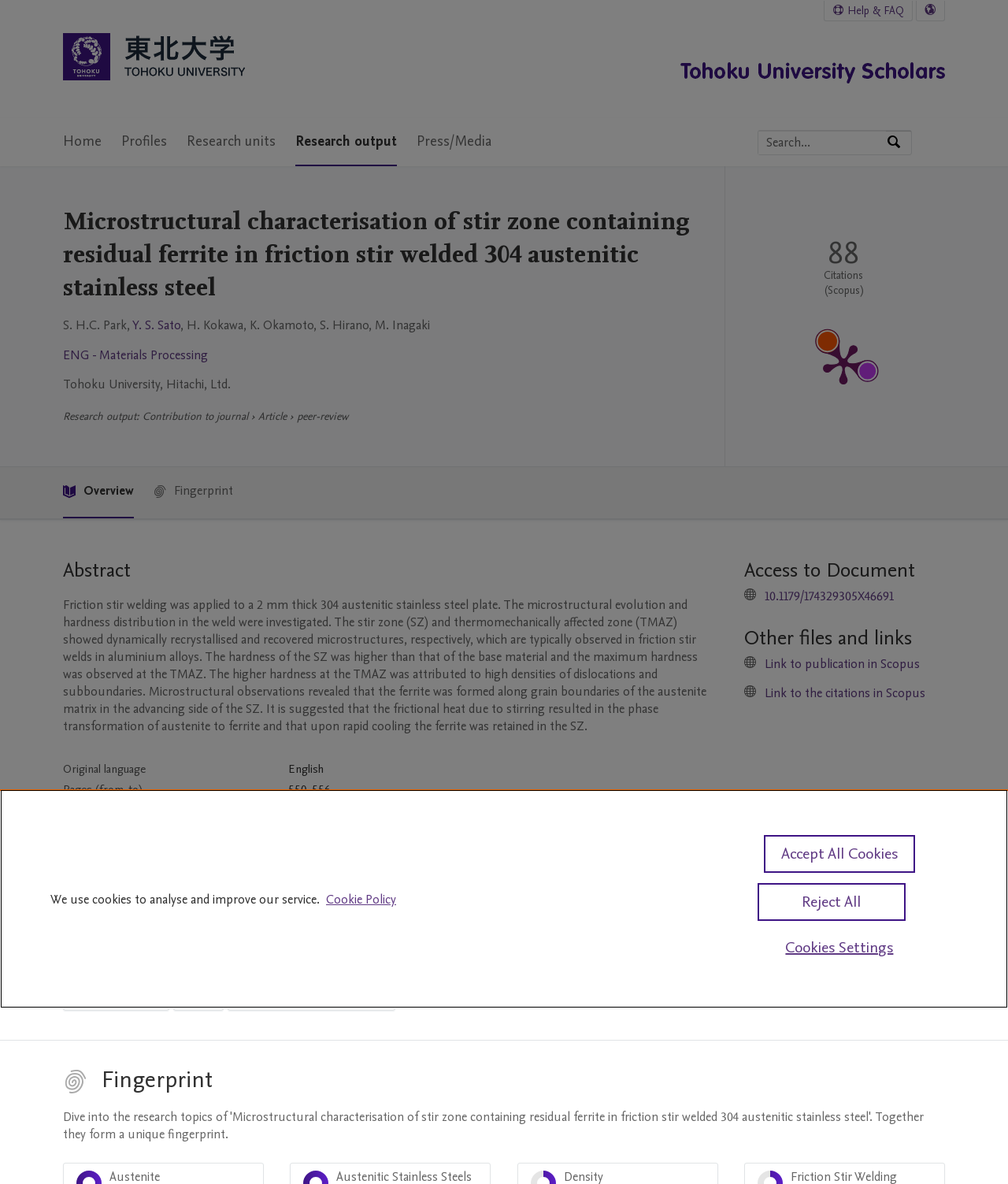Please identify the bounding box coordinates of the element's region that I should click in order to complete the following instruction: "Select language". The bounding box coordinates consist of four float numbers between 0 and 1, i.e., [left, top, right, bottom].

[0.909, 0.001, 0.937, 0.017]